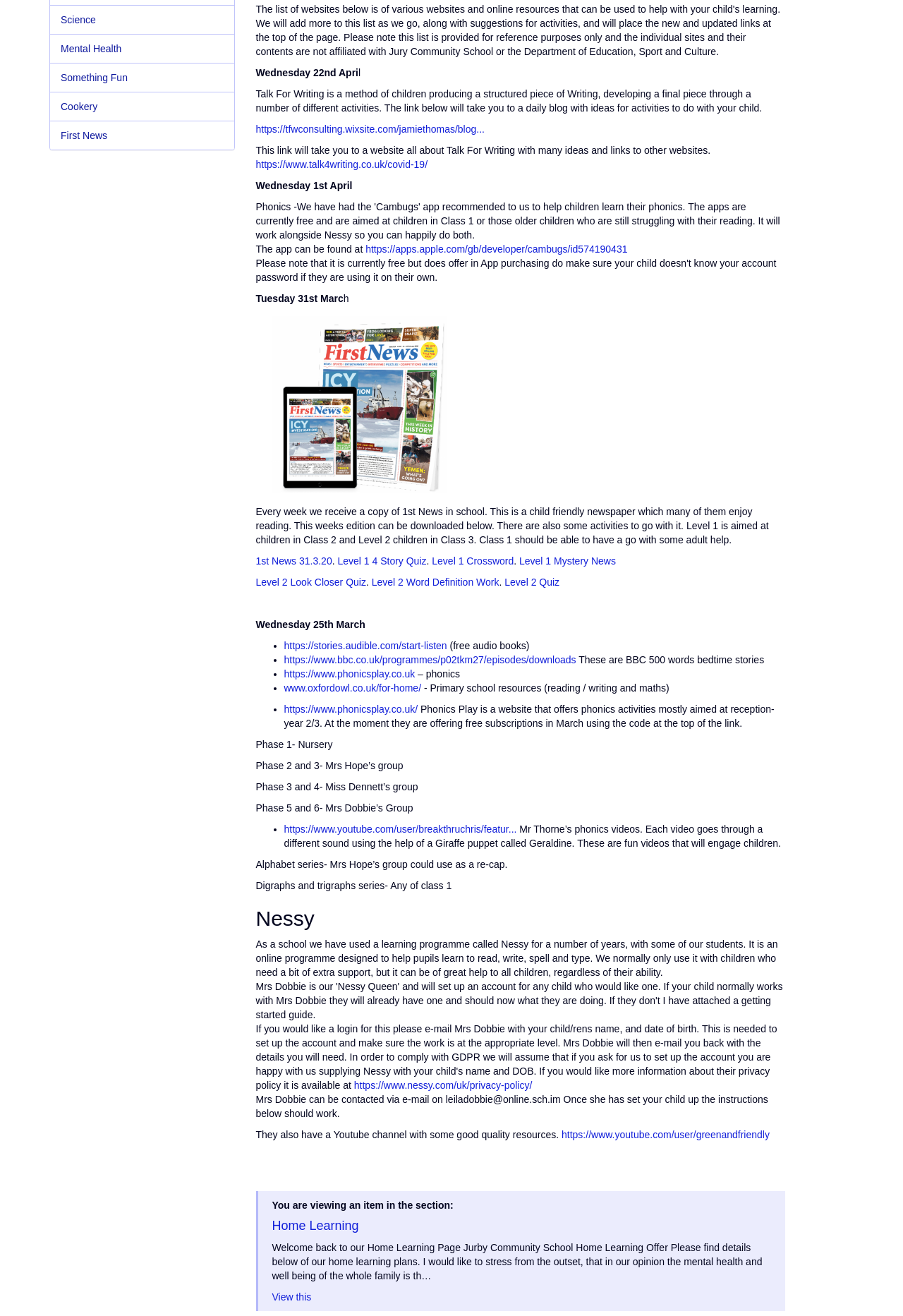Given the element description, predict the bounding box coordinates in the format (top-left x, top-left y, bottom-right x, bottom-right y), using floating point numbers between 0 and 1: Level 2 Word Definition Work

[0.411, 0.438, 0.553, 0.447]